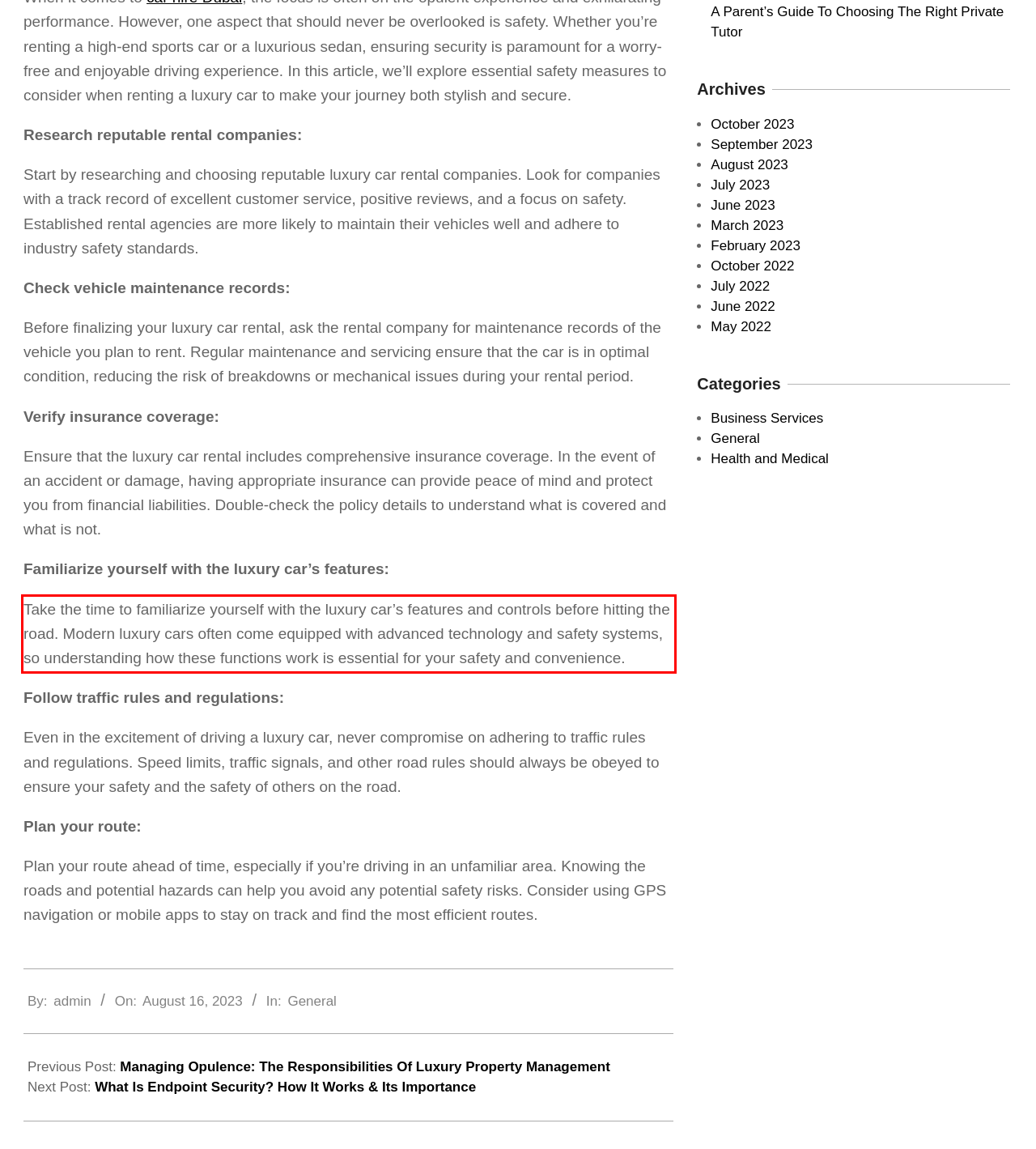Please look at the webpage screenshot and extract the text enclosed by the red bounding box.

Take the time to familiarize yourself with the luxury car’s features and controls before hitting the road. Modern luxury cars often come equipped with advanced technology and safety systems, so understanding how these functions work is essential for your safety and convenience.